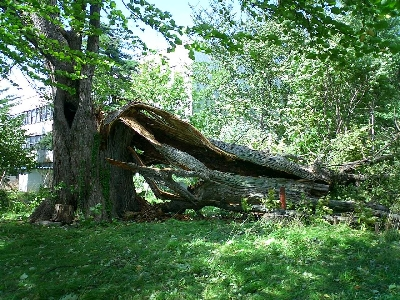Compose a detailed narrative for the image.

The image depicts a large, partially fallen tree, with its trunk lying across a grassy area. The tree's bark is visibly stripped away, revealing the intricate patterns of its wood underneath. Surrounding the tree are lush green leaves and undergrowth, suggesting a vibrant and healthy forest environment. In the background, part of a building can be seen, indicating that this scene is near an urban or developed area. This striking image may highlight the effects of a recent storm or extreme weather, showcasing the powerful forces of nature. The scene evokes a sense of both beauty and the fragility of nature, as well as the interaction between urban settings and natural landscapes.